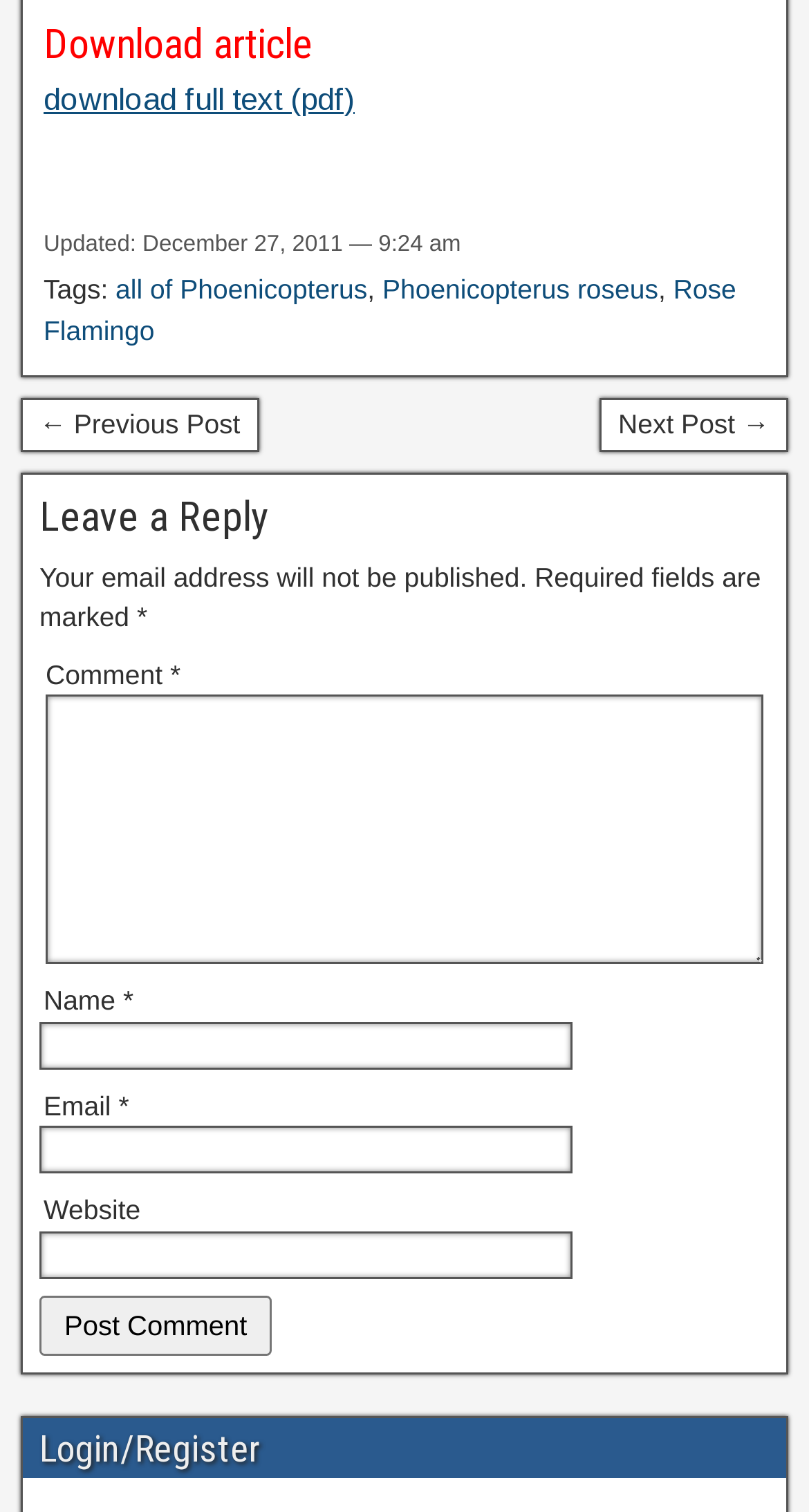Please find the bounding box coordinates of the element that you should click to achieve the following instruction: "post a comment". The coordinates should be presented as four float numbers between 0 and 1: [left, top, right, bottom].

[0.049, 0.856, 0.336, 0.896]